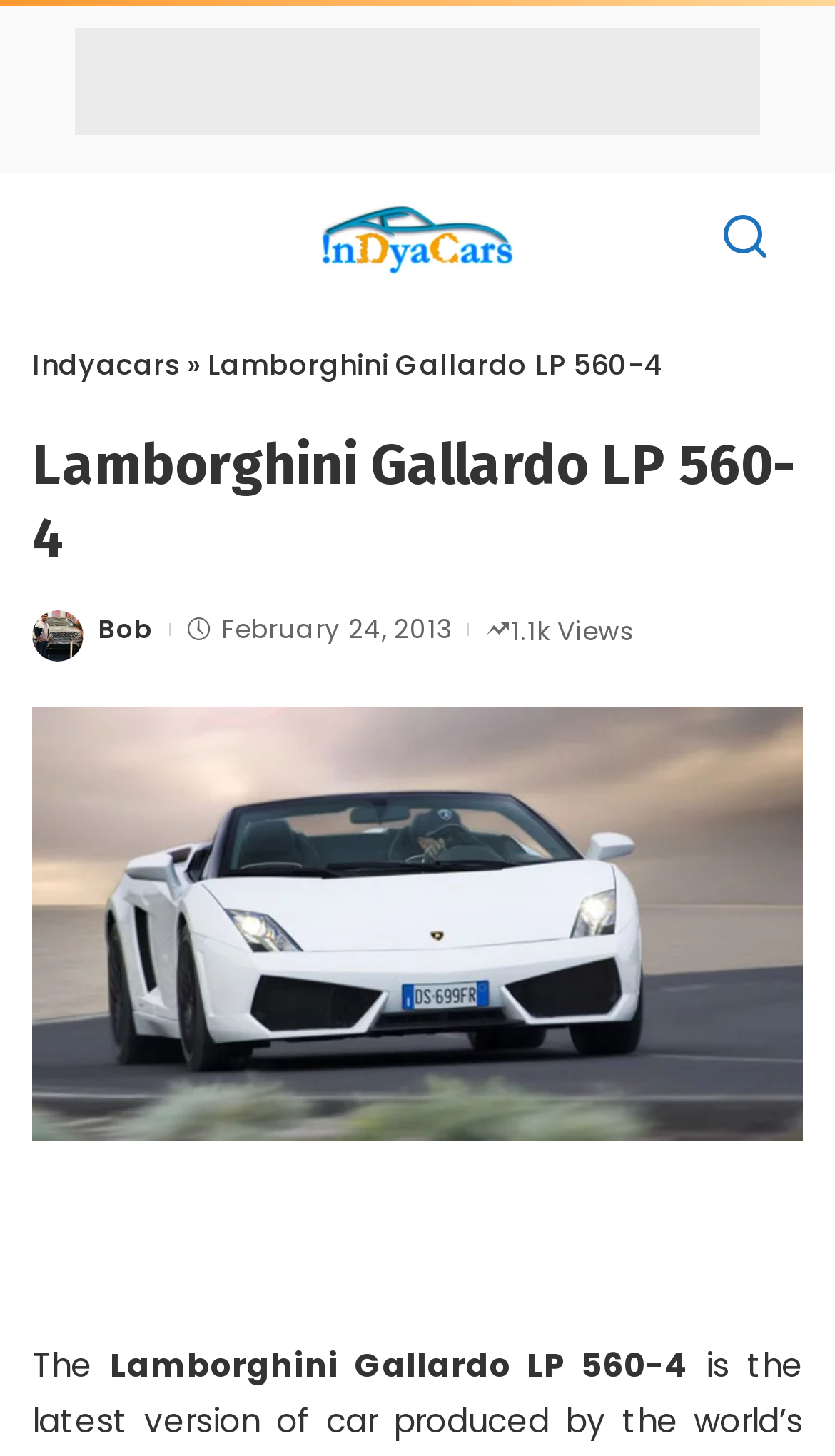Determine the webpage's heading and output its text content.

Lamborghini Gallardo LP 560-4